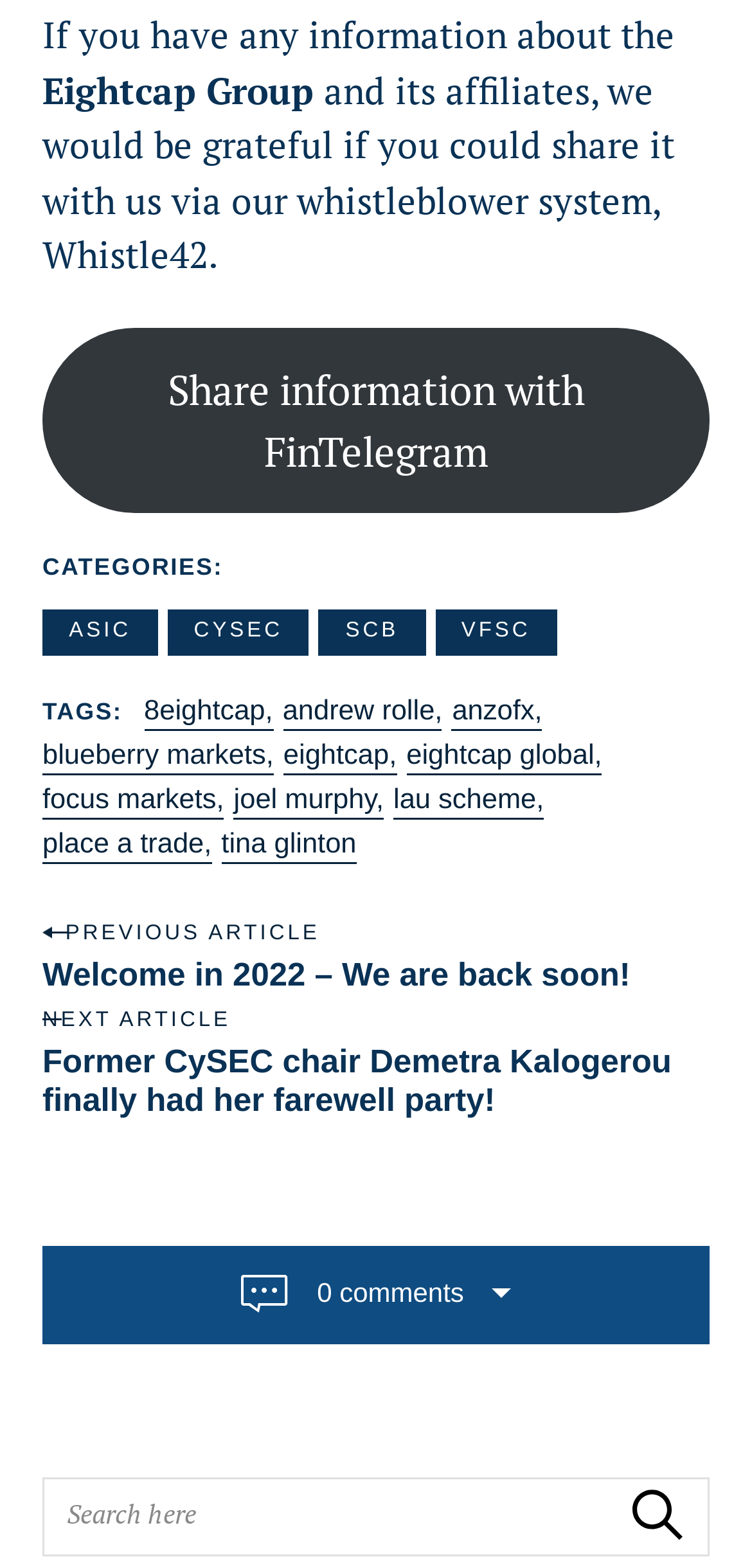Please specify the bounding box coordinates of the element that should be clicked to execute the given instruction: 'Go to the Staff Directory'. Ensure the coordinates are four float numbers between 0 and 1, expressed as [left, top, right, bottom].

None